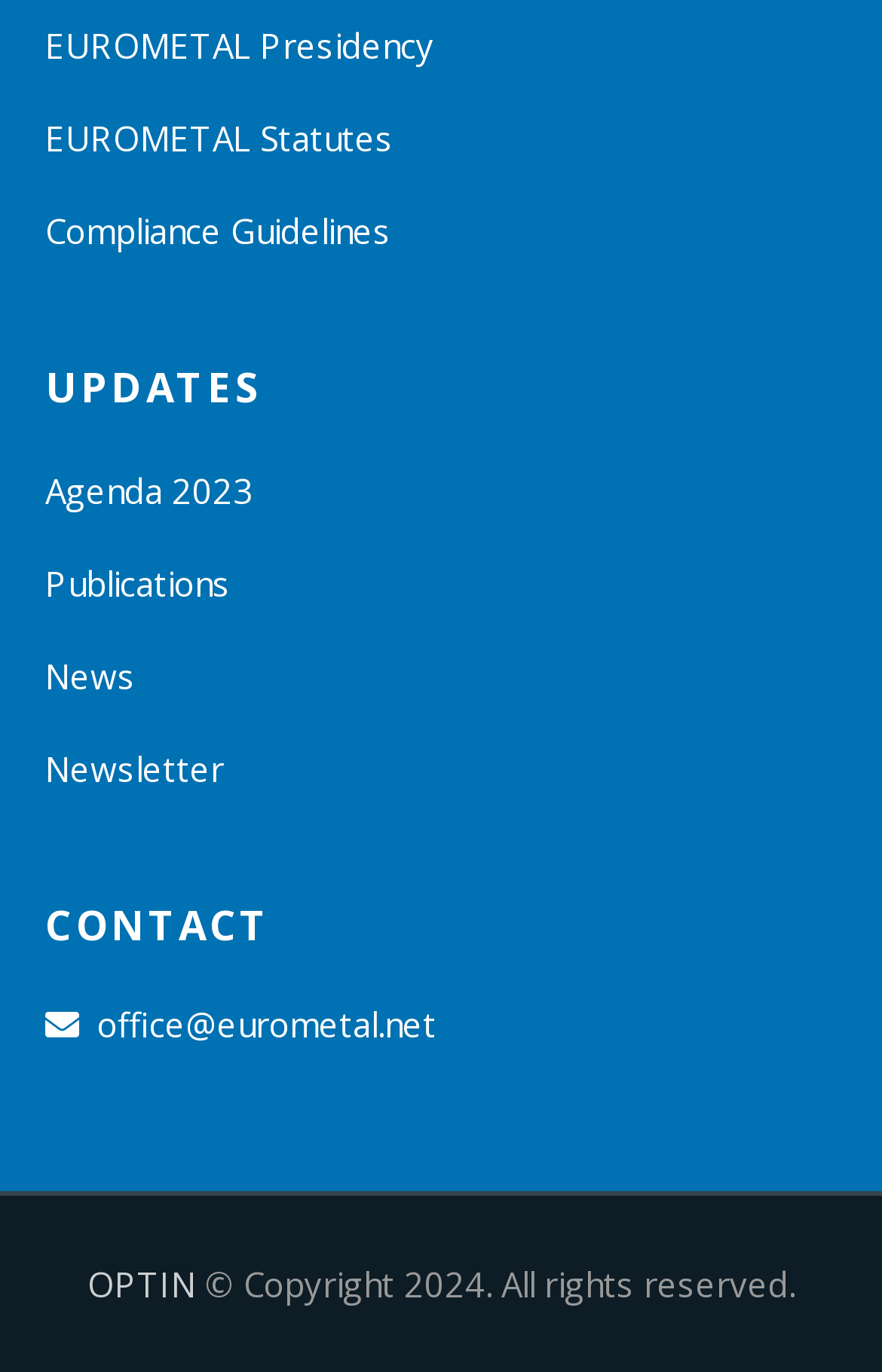Show the bounding box coordinates for the element that needs to be clicked to execute the following instruction: "Check updates". Provide the coordinates in the form of four float numbers between 0 and 1, i.e., [left, top, right, bottom].

[0.051, 0.261, 0.949, 0.305]